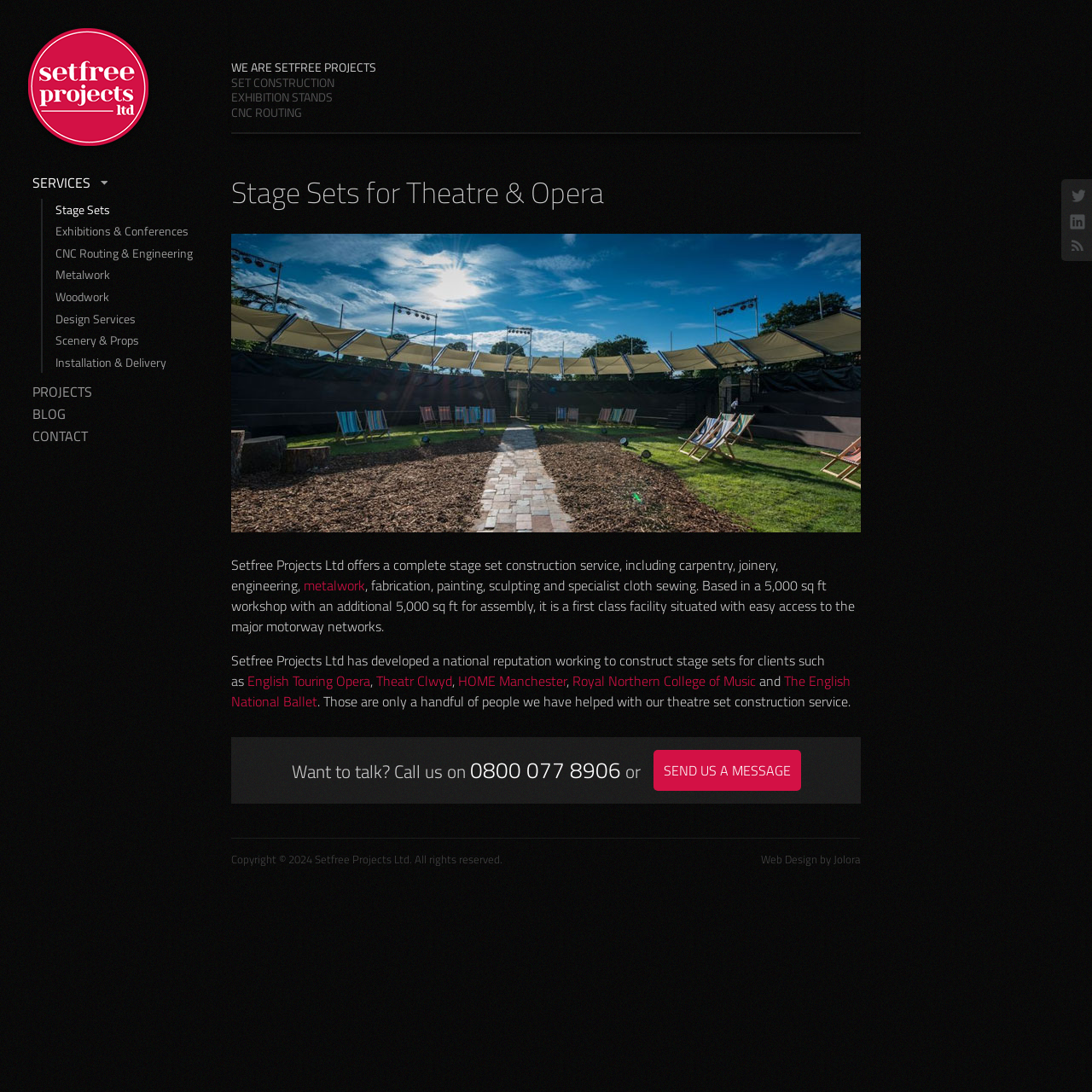Determine the bounding box for the described HTML element: "CNC Routing & Engineering". Ensure the coordinates are four float numbers between 0 and 1 in the format [left, top, right, bottom].

[0.051, 0.223, 0.177, 0.24]